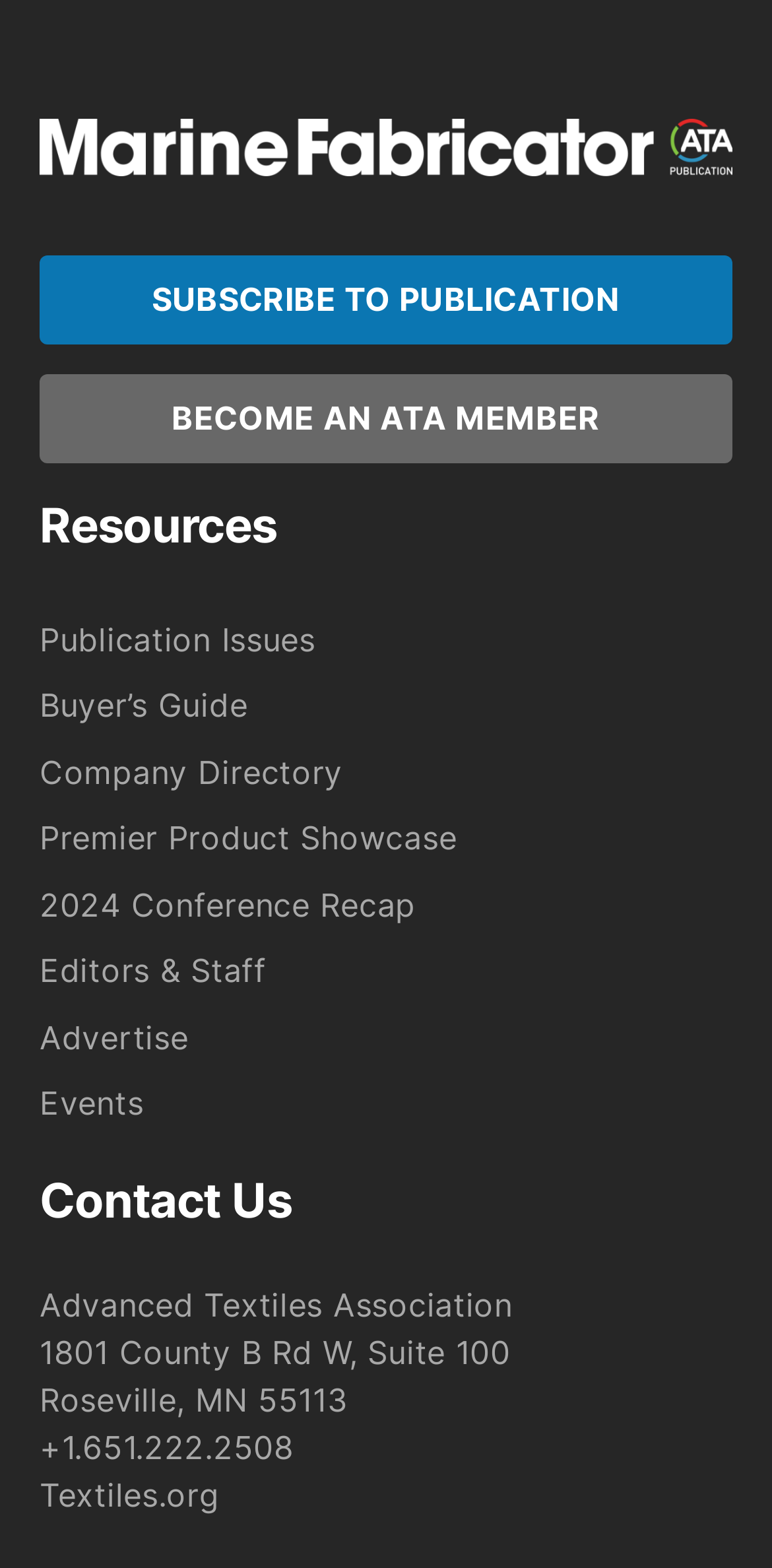What is the name of the association? Examine the screenshot and reply using just one word or a brief phrase.

Advanced Textiles Association